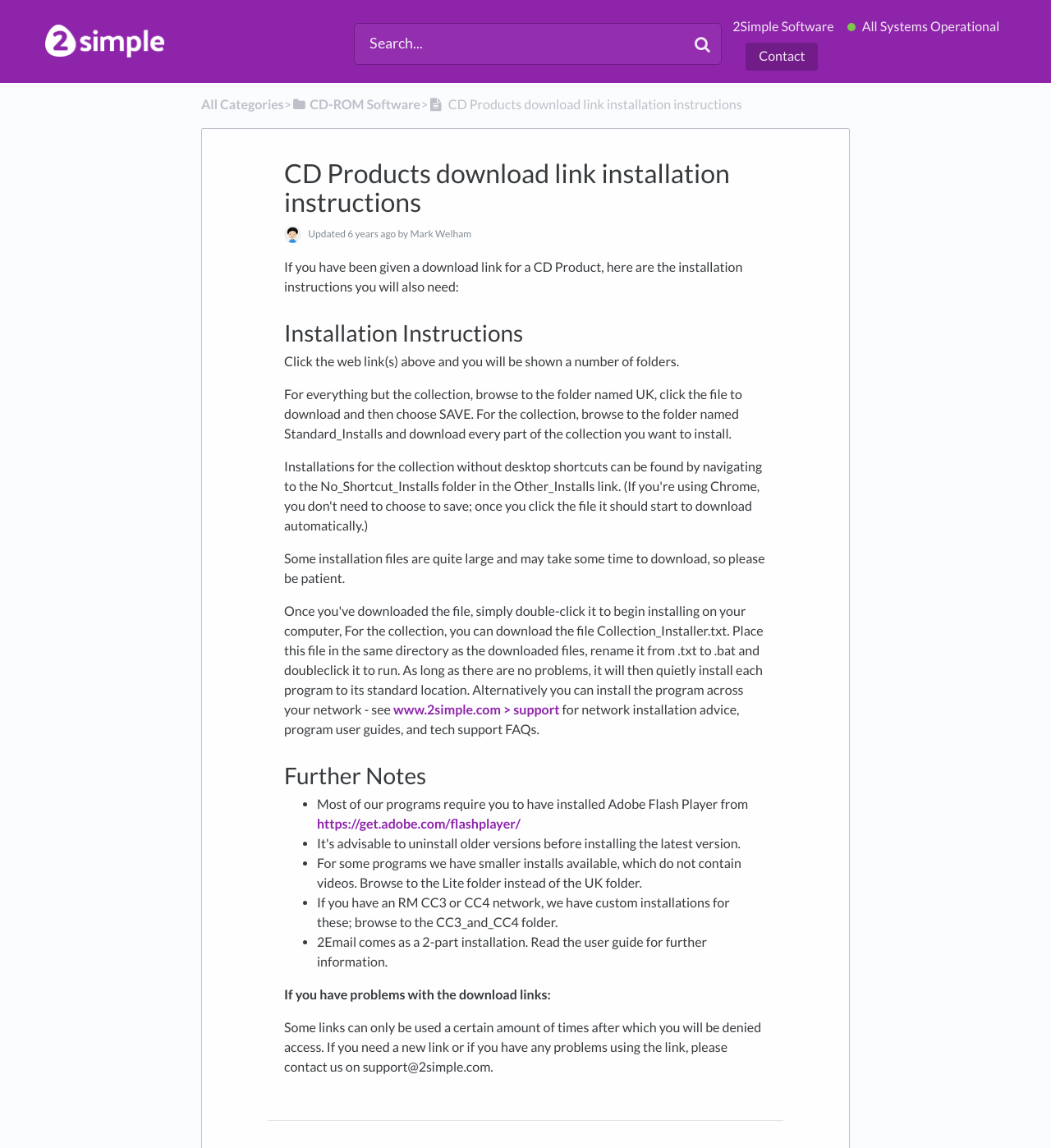Detail the various sections and features of the webpage.

This webpage is about CD Products download link installation instructions. At the top left, there is a link with an image, and to its right, there is a search textbox. Below the search textbox, there are several links, including "2Simple Software", "All Systems Operational", and "Contact". 

On the left side of the page, there is a navigation menu with links such as "All Categories" and "CD-ROM Software". 

The main content of the page is divided into several sections. The first section has a heading "CD Products download link installation instructions" and provides instructions on how to install CD products. It tells users to click the web link above and download the required files. 

The second section has a heading "Installation Instructions" and provides more detailed instructions on how to download and install the software. It also warns users that some installation files are large and may take time to download.

The third section has a heading "Further Notes" and provides additional information, including requirements for Adobe Flash Player, smaller installs available for some programs, custom installations for RM CC3 or CC4 networks, and special instructions for 2Email installation.

At the bottom of the page, there is a section that provides contact information for users who encounter problems with the download links. There is also a horizontal separator at the very bottom of the page.